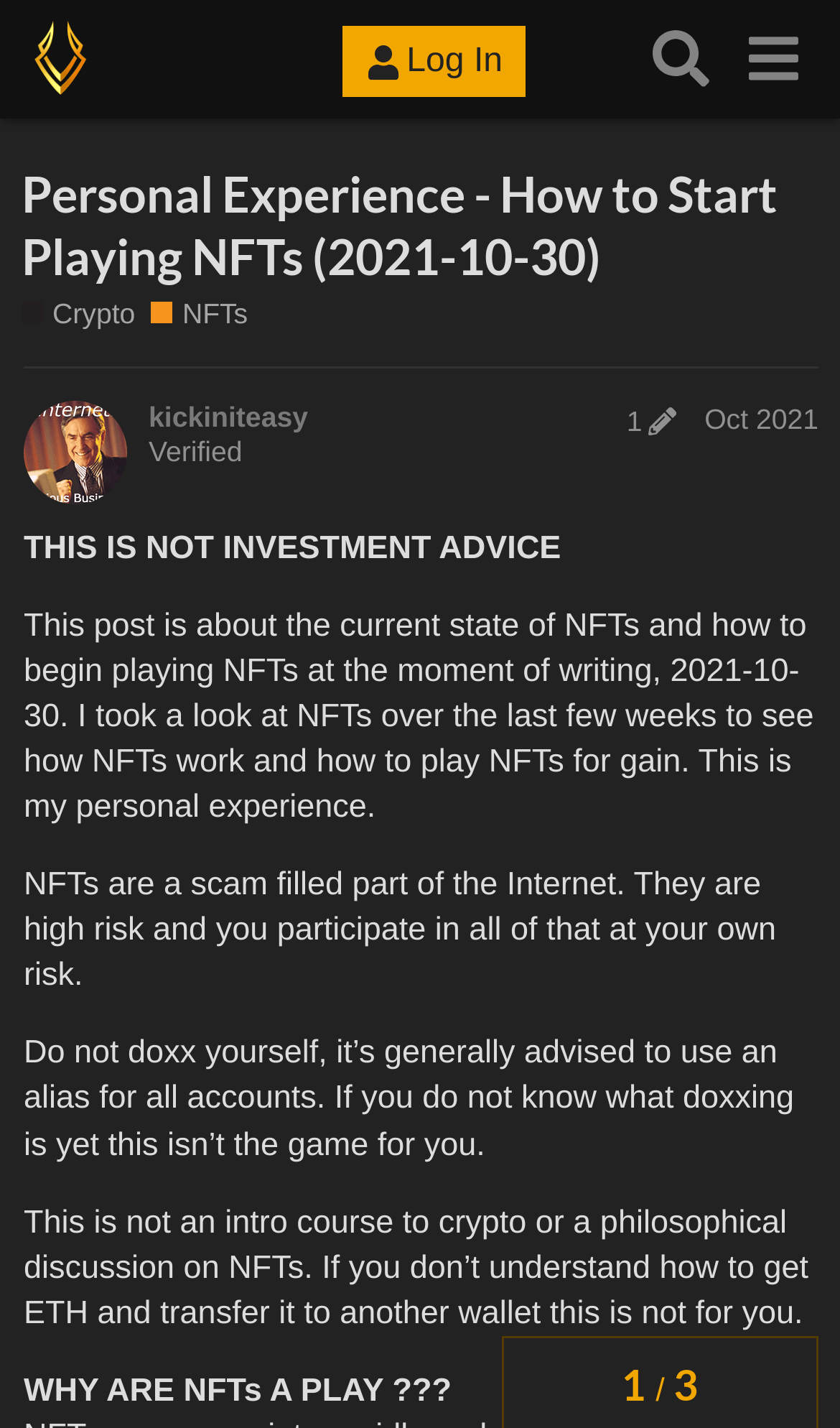Can you pinpoint the bounding box coordinates for the clickable element required for this instruction: "Visit the 'Crypto' page"? The coordinates should be four float numbers between 0 and 1, i.e., [left, top, right, bottom].

[0.026, 0.207, 0.161, 0.234]